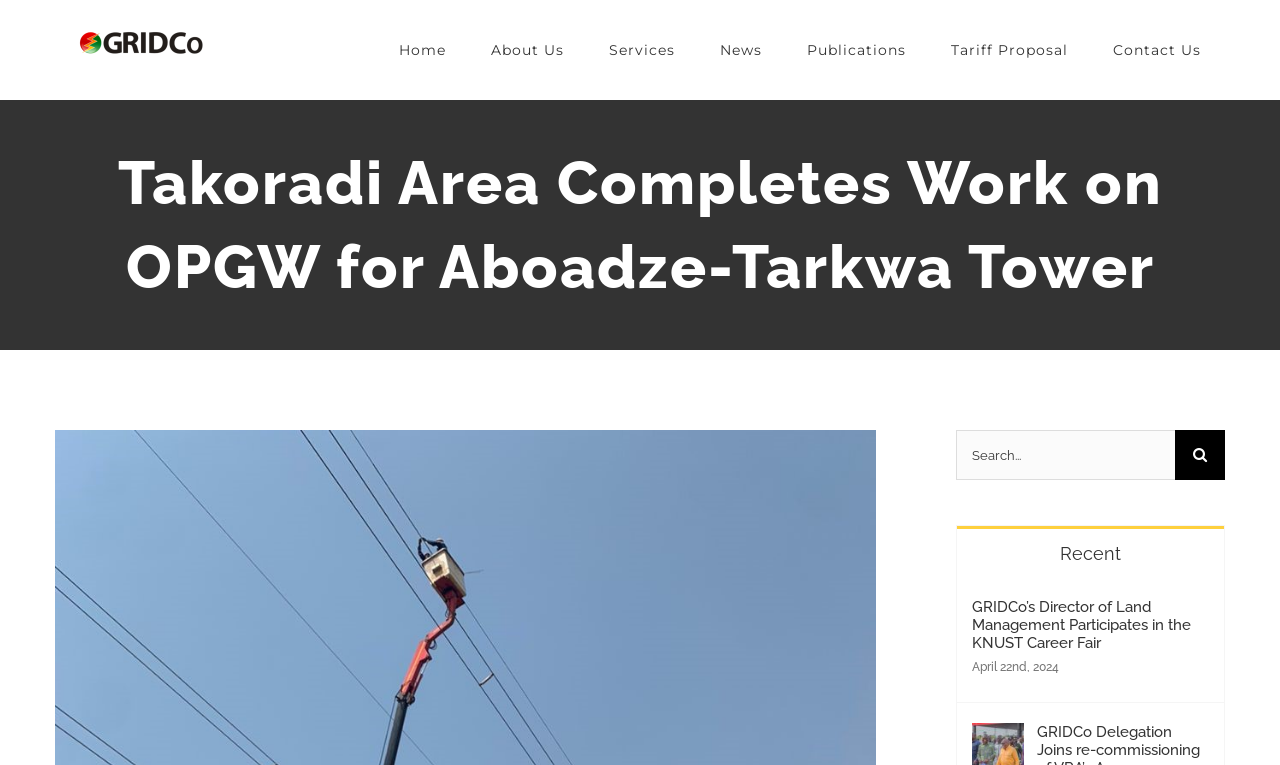Refer to the image and provide an in-depth answer to the question: 
What is the date of the news article?

The date of the news article is located below the title of the news article, and it is a static text element with a bounding box coordinate of [0.759, 0.863, 0.827, 0.882].